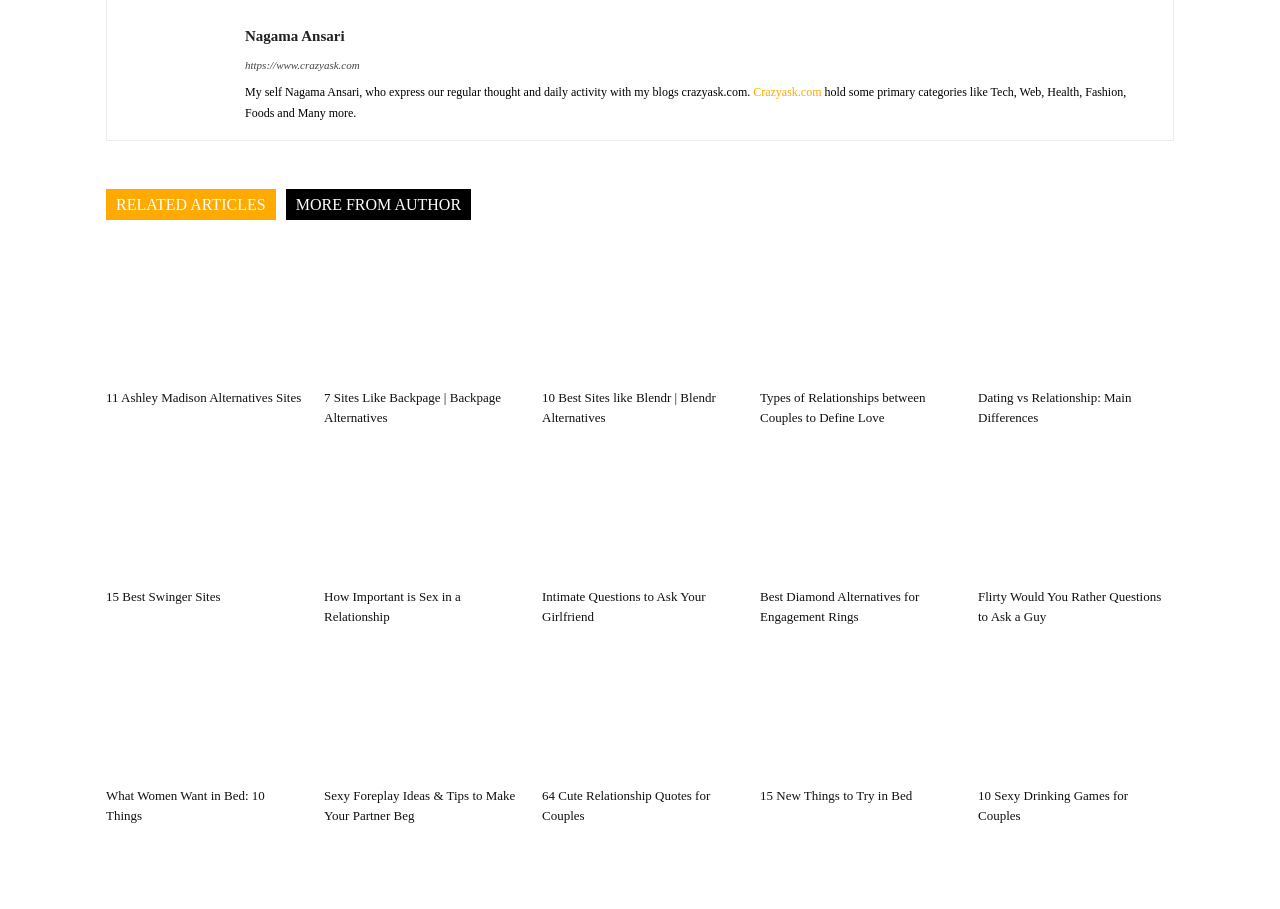Find the bounding box coordinates of the element's region that should be clicked in order to follow the given instruction: "Click on the link to read about Ashley Madison Alternatives". The coordinates should consist of four float numbers between 0 and 1, i.e., [left, top, right, bottom].

[0.083, 0.271, 0.236, 0.419]